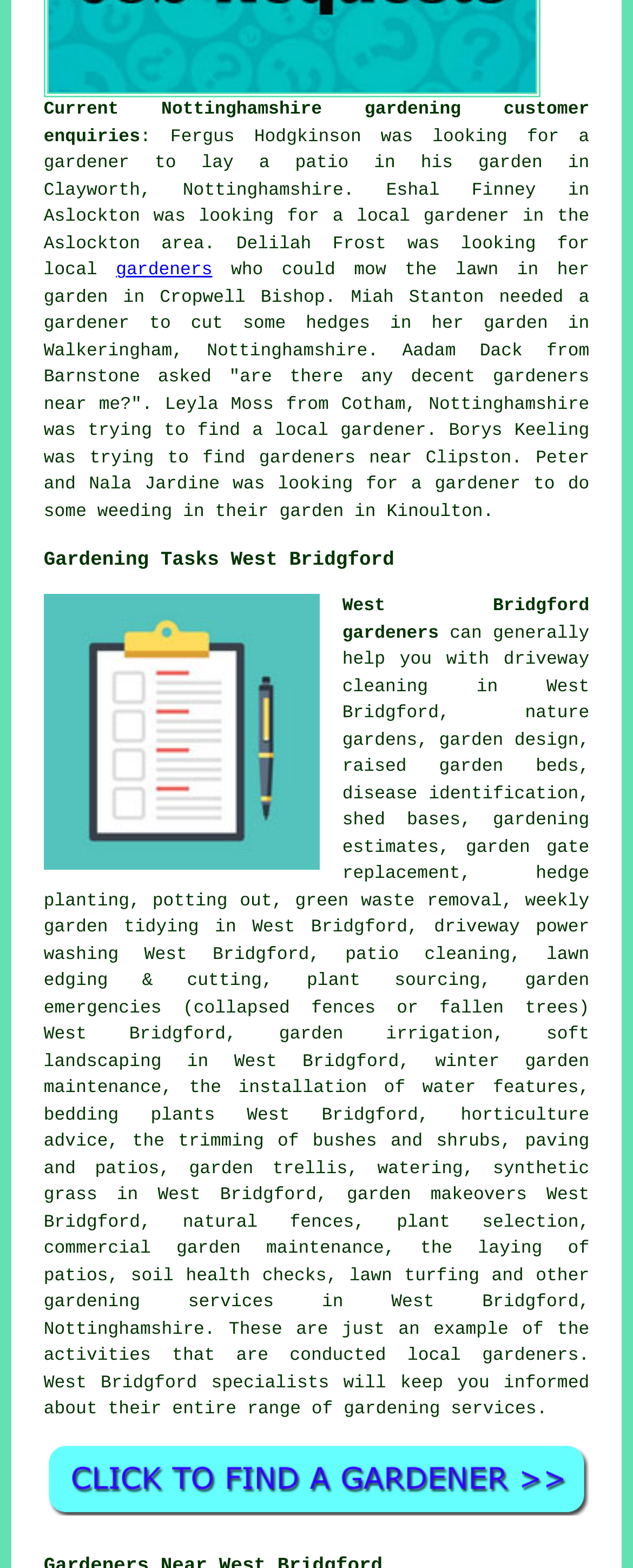Using the element description: "advice", determine the bounding box coordinates for the specified UI element. The coordinates should be four float numbers between 0 and 1, [left, top, right, bottom].

[0.069, 0.723, 0.171, 0.735]